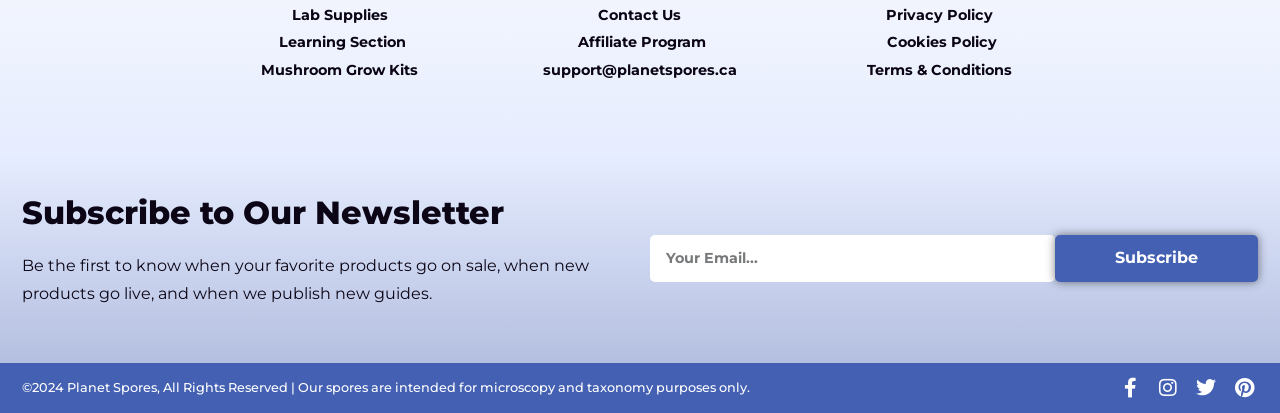How can I stay updated on new products and sales?
Respond to the question with a well-detailed and thorough answer.

I found this information by looking at the heading element with the bounding box coordinates [0.017, 0.469, 0.469, 0.562], which says 'Subscribe to Our Newsletter', and the surrounding text and form elements that allow users to enter their email address and subscribe.